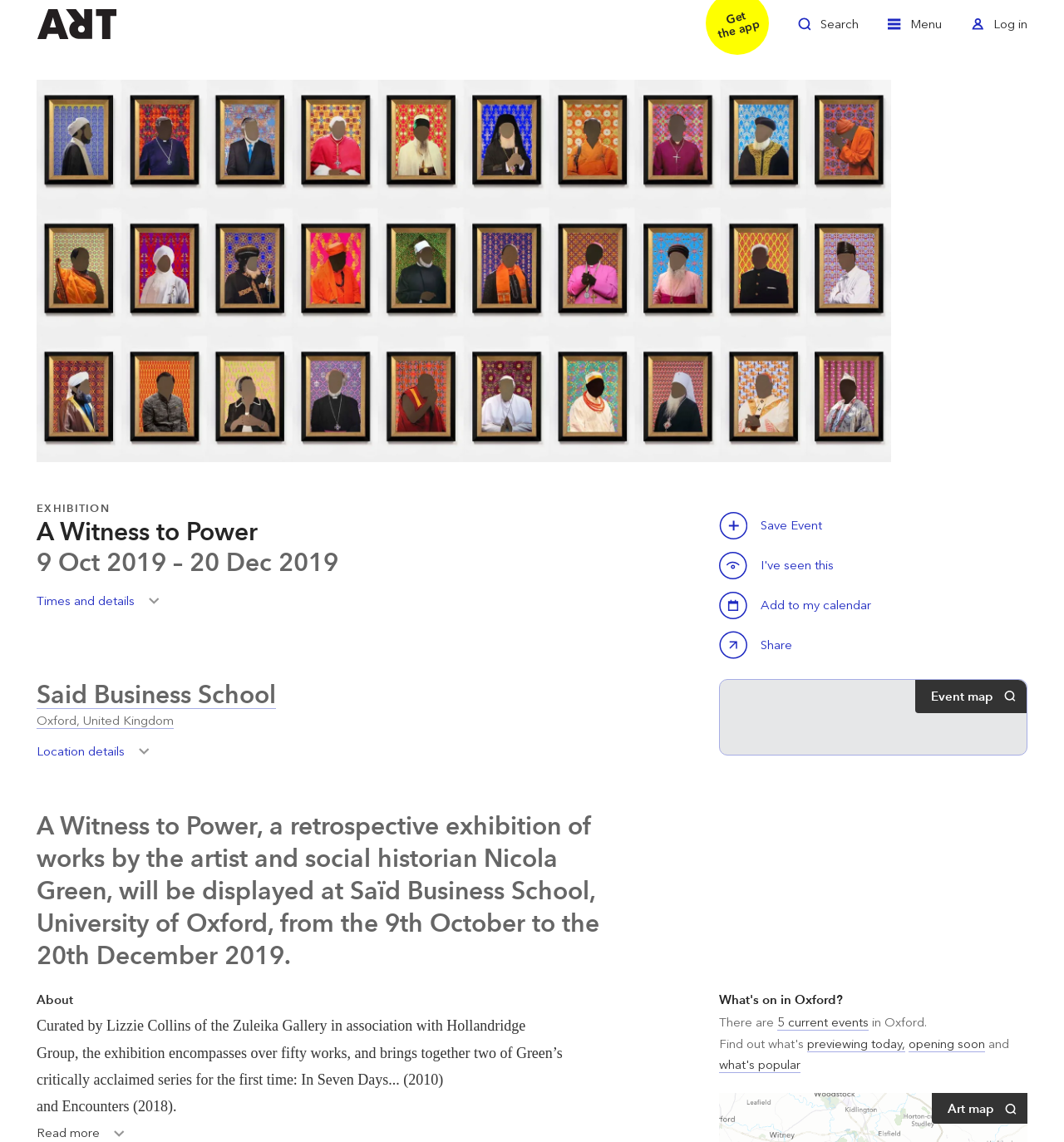Could you determine the bounding box coordinates of the clickable element to complete the instruction: "View location details"? Provide the coordinates as four float numbers between 0 and 1, i.e., [left, top, right, bottom].

[0.034, 0.65, 0.148, 0.676]